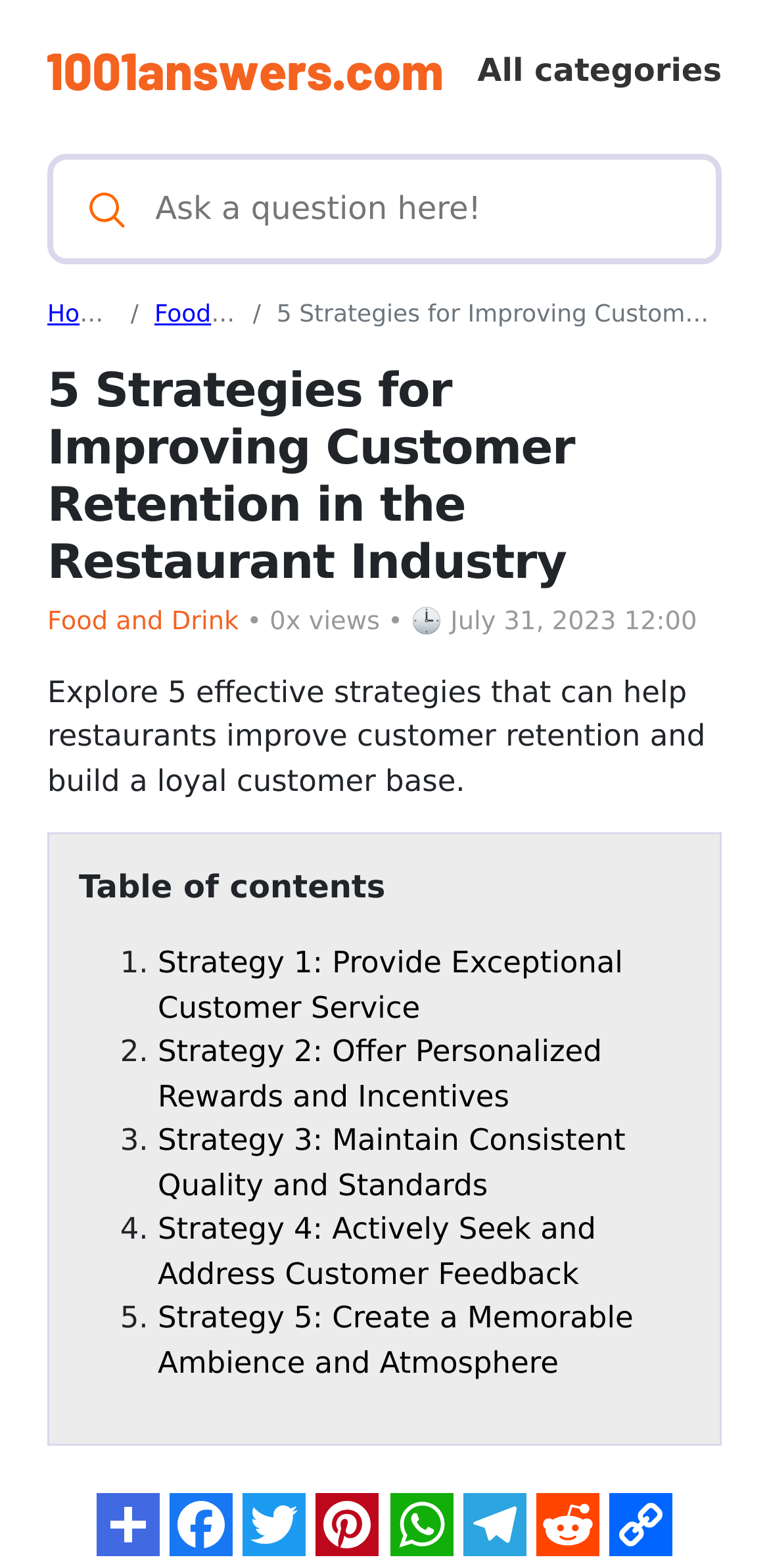Please identify the bounding box coordinates of the clickable region that I should interact with to perform the following instruction: "Ask a question here". The coordinates should be expressed as four float numbers between 0 and 1, i.e., [left, top, right, bottom].

[0.176, 0.106, 0.923, 0.161]